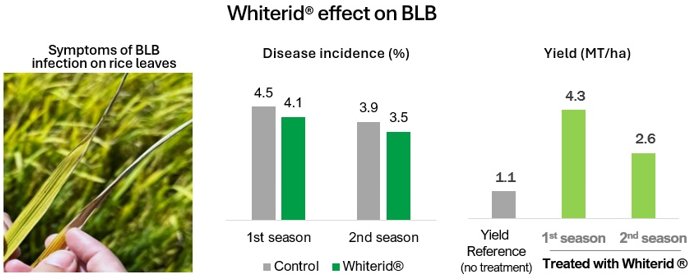Illustrate the image with a detailed caption.

The image illustrates the impact of Whiterid® on bacterial leaf blight (BLB) in rice plants. On the left, symptoms of BLB are shown, where rice leaves exhibit yellowing due to infection. The right side of the image presents two graphs: the first graph depicts the disease incidence percentage over two seasons, comparing untreated control plants (gray bars) to those treated with Whiterid® (green bars). The data indicate that the incidence of disease decreased from 4.5% in the first season to 3.9% in the second season for treated plants, while control plants showed a minor reduction from 4.5% to 4.1%. The second graph highlights the yield in metric tons per hectare (MT/ha), revealing a significant improvement in yield for Whiterid® treated plants, with an increase from 2.6 MT/ha in the second season to 4.3 MT/ha in the first season, compared to the reference yield of 1.1 MT/ha for untreated plants. This visual representation emphasizes the effectiveness of Whiterid® in controlling BLB and enhancing rice yields.